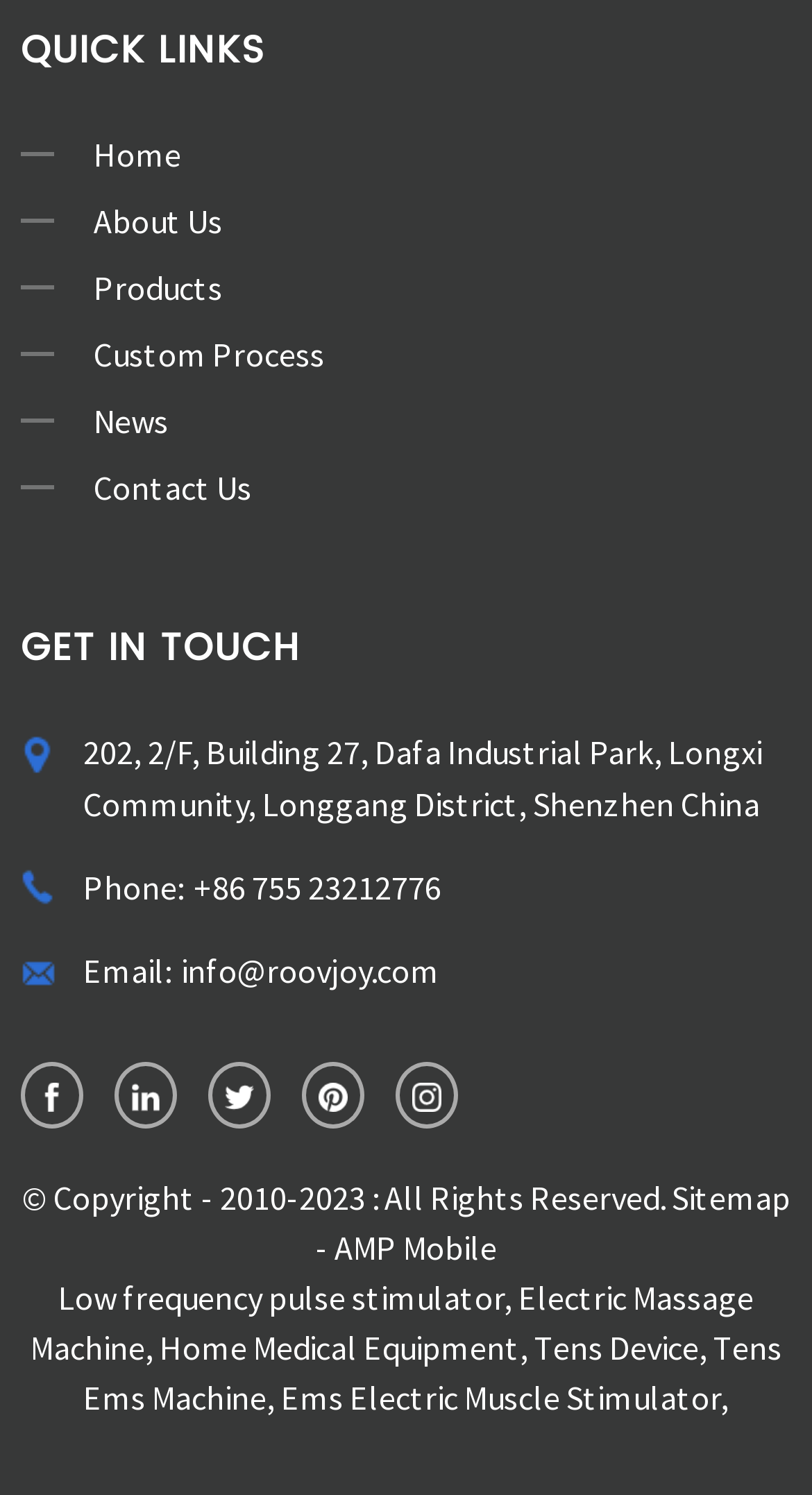What social media platforms does the company have?
Look at the image and construct a detailed response to the question.

The social media links can be found at the bottom of the webpage, below the 'GET IN TOUCH' section. There are five social media links, each with an icon representing the respective platform: Facebook, LinkedIn, Twitter, Pinterest, and Instagram.